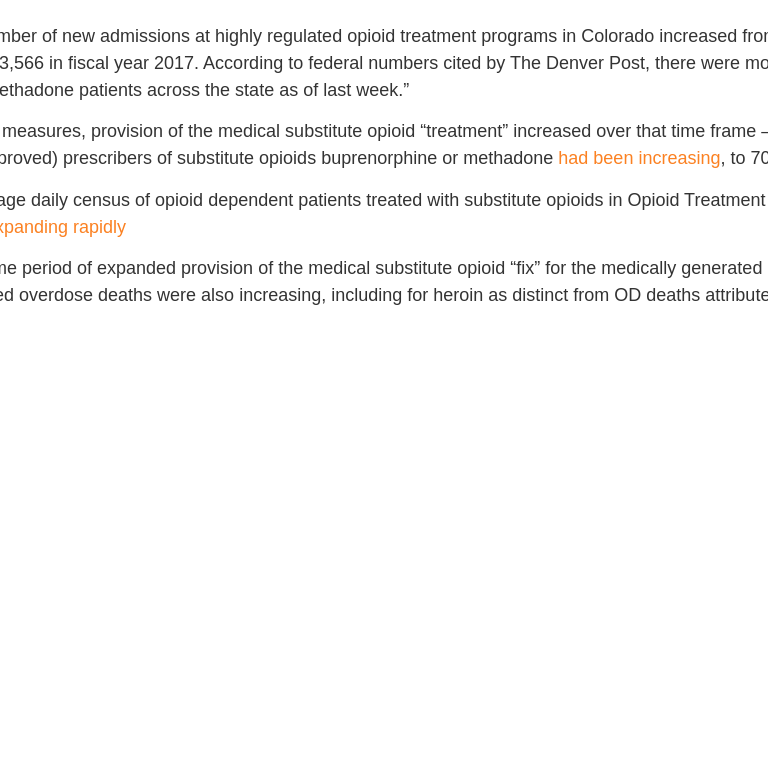Describe thoroughly the contents of the image.

The image titled "Colorado OD deaths" illustrates the increasing trend of opioid-related overdose deaths within Colorado. It captures data that suggests a rise in the number of new admissions to opioid treatment programs, with figures reaching 3,566 in fiscal year 2017. The image likely correlates this data with the significant growth in the average daily census of patients treated with substitute opioids, such as buprenorphine and methadone, emphasizing how the provision of these medical treatments has expanded during the same period. Additionally, it explores the alarming rise in opioid-involved overdose deaths, raising awareness of the ongoing crisis and highlighting the need for effective treatment and intervention strategies amidst this troubling trend.